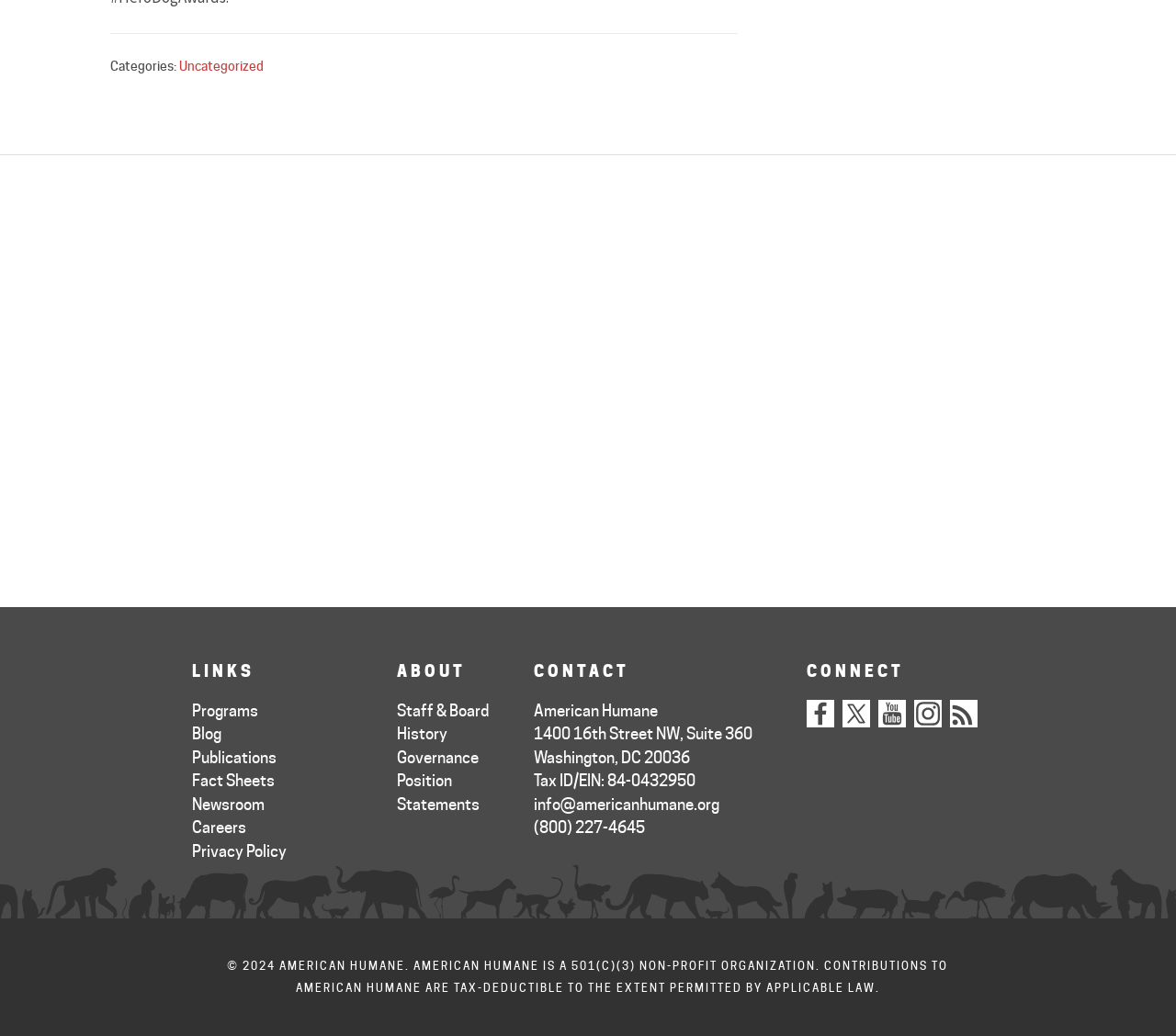Reply to the question with a single word or phrase:
What social media platforms can I connect with American Humane on?

Facebook, YouTube, Instagram, RSS Feed